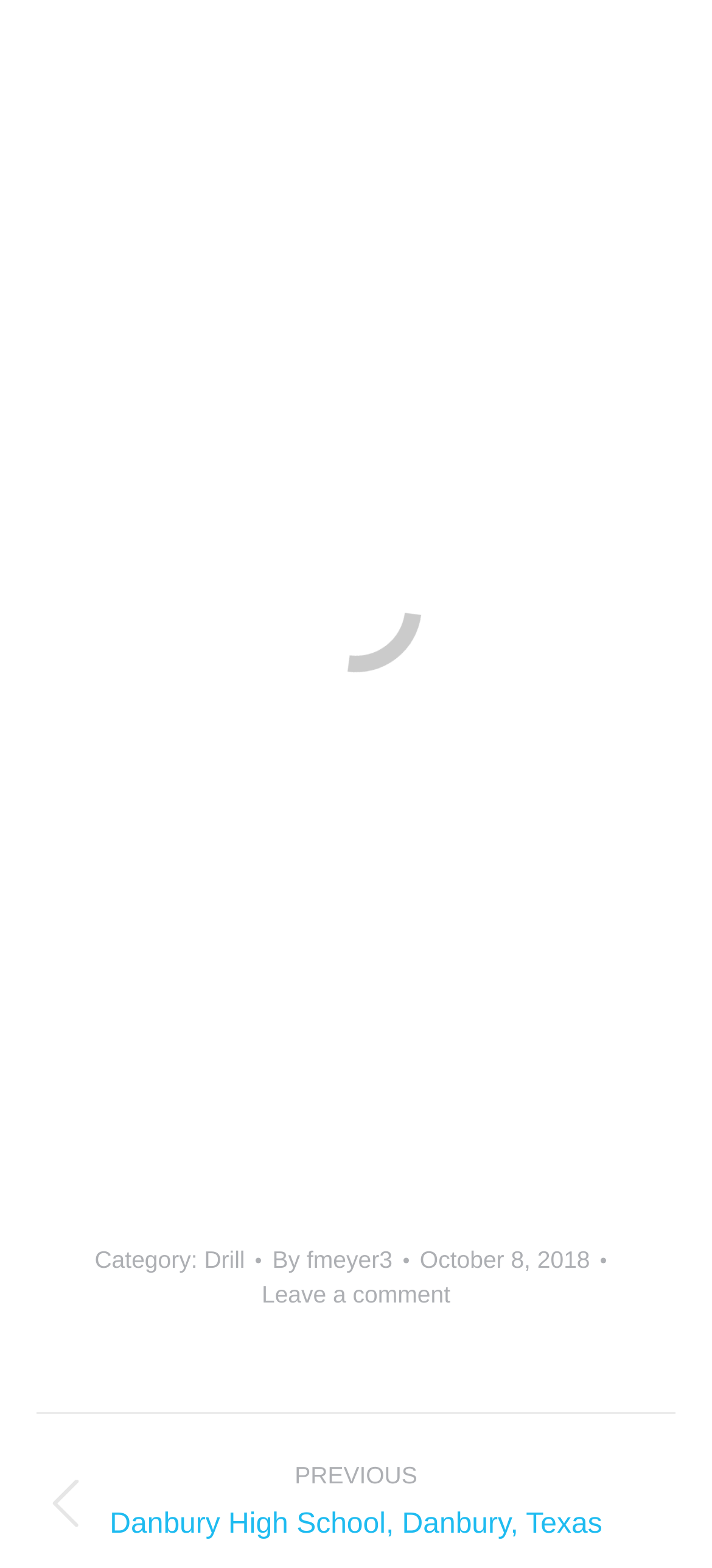Determine the bounding box coordinates for the area you should click to complete the following instruction: "Leave a comment on the post".

[0.368, 0.815, 0.632, 0.836]